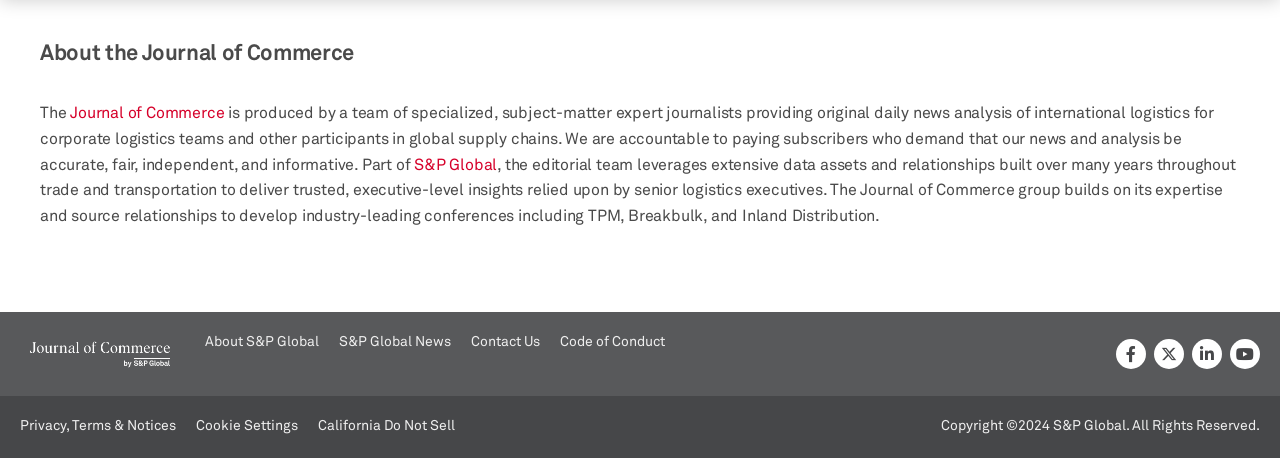What is the copyright year of the webpage content?
Carefully analyze the image and provide a detailed answer to the question.

The webpage has a copyright notice at the bottom, which states 'Copyright ©2024 S&P Global. All Rights Reserved.', indicating that the copyright year is 2024.